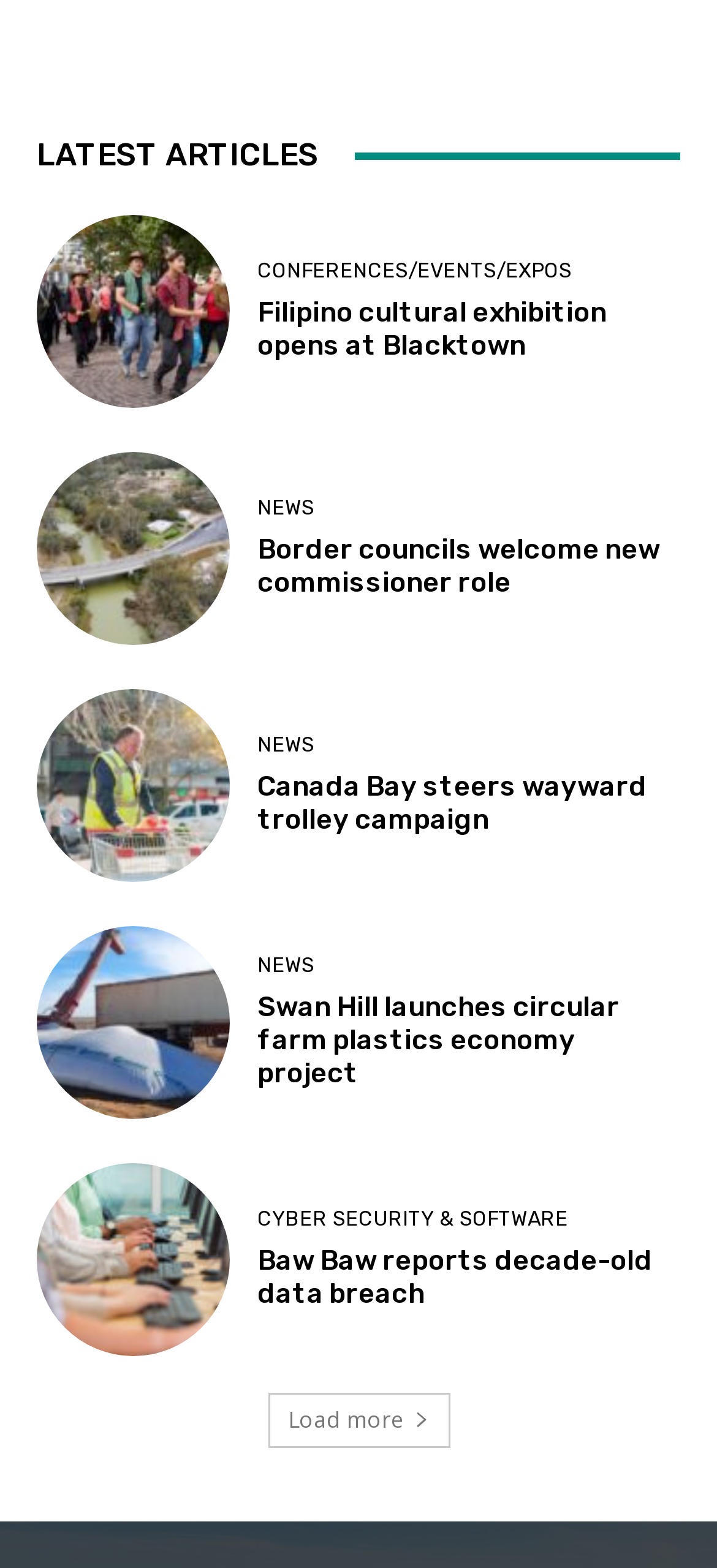Use a single word or phrase to answer this question: 
What is the category of the article 'Filipino cultural exhibition opens at Blacktown'?

NEWS